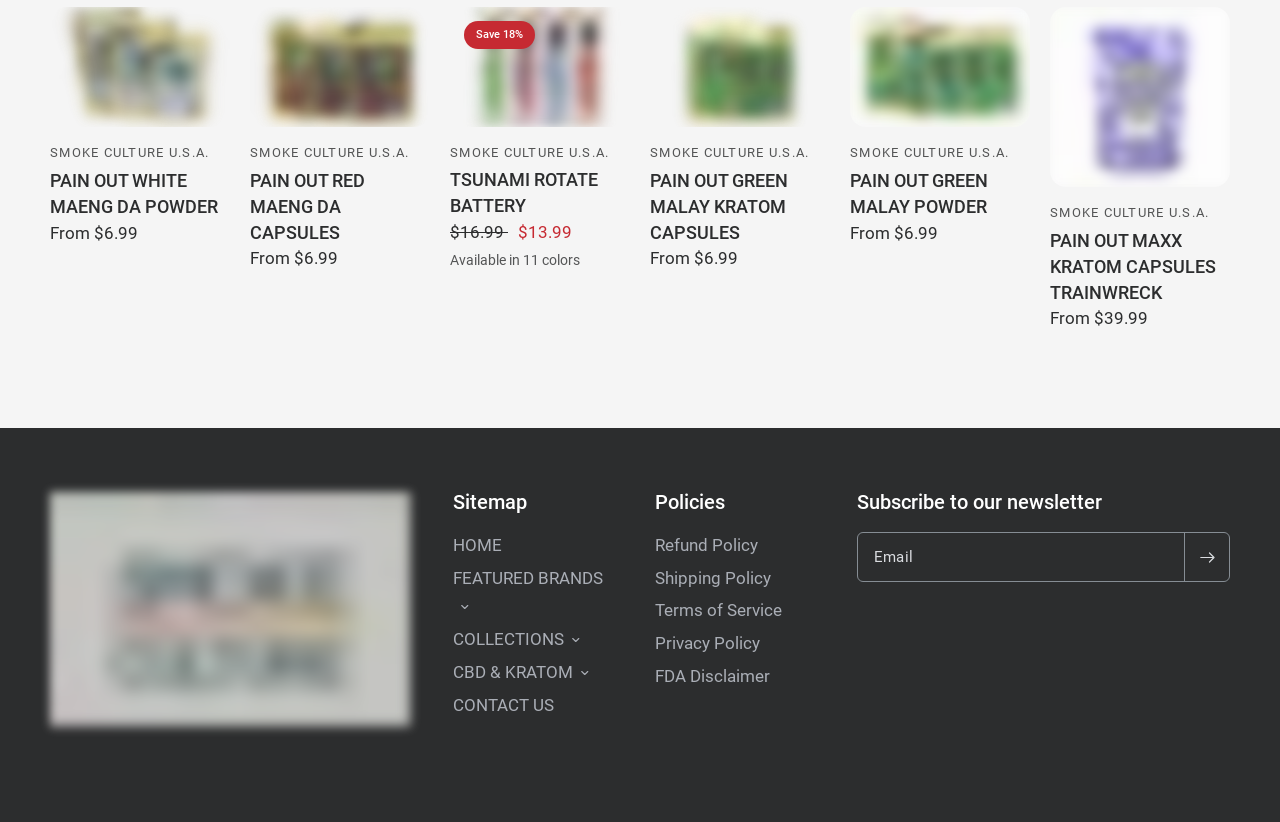Please identify the bounding box coordinates of the area I need to click to accomplish the following instruction: "Go to HOME page".

[0.354, 0.651, 0.392, 0.675]